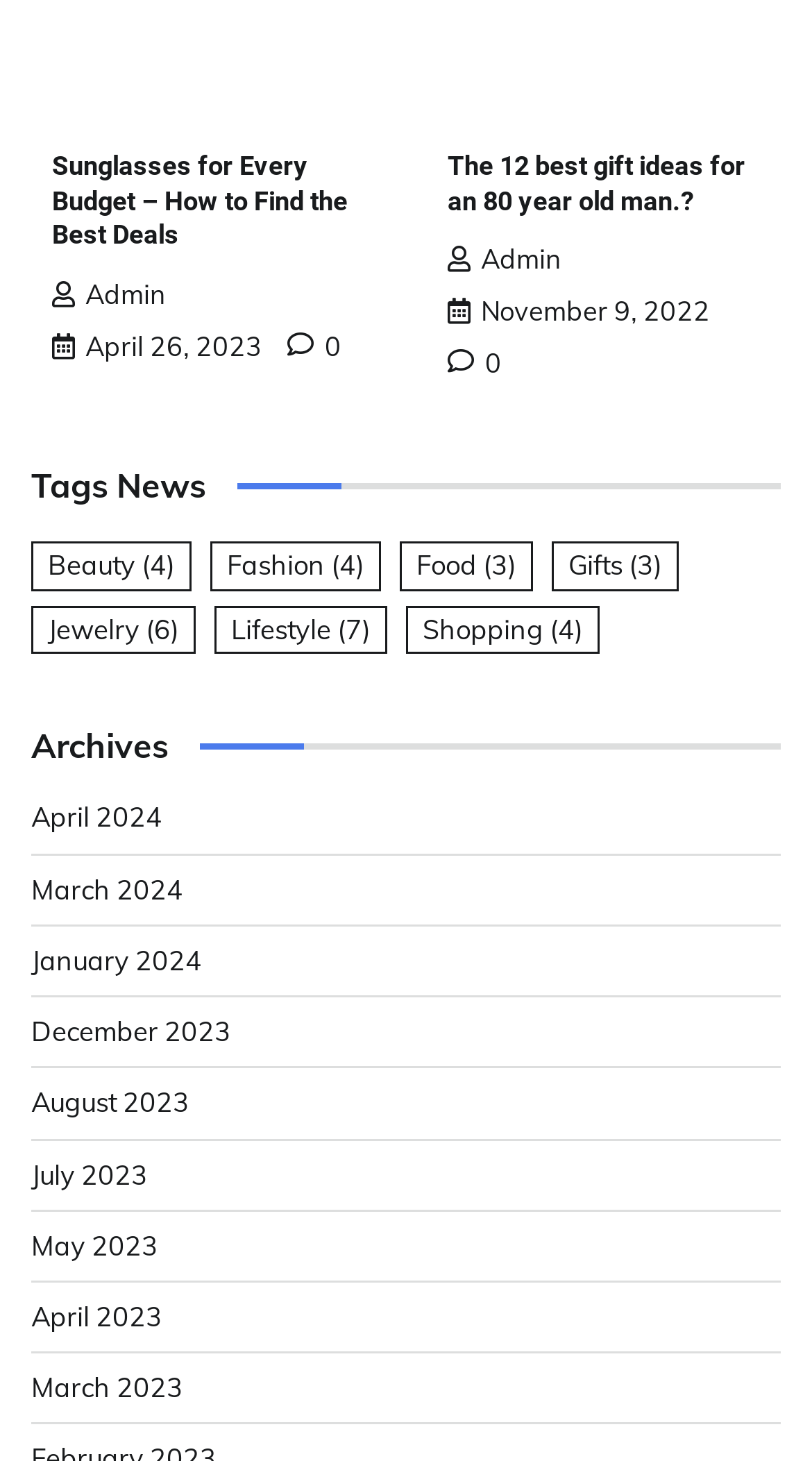Provide a brief response in the form of a single word or phrase:
What is the category with the most items?

Lifestyle